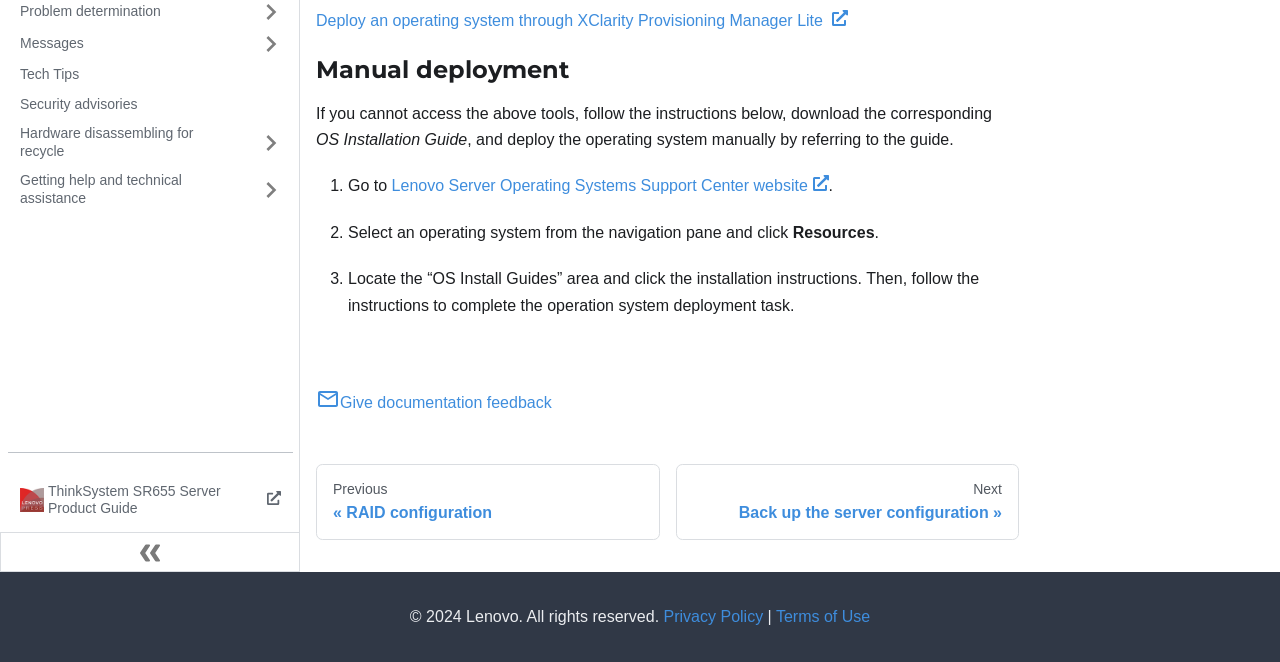Extract the bounding box for the UI element that matches this description: "Hardware disassembling for recycle".

[0.006, 0.18, 0.195, 0.251]